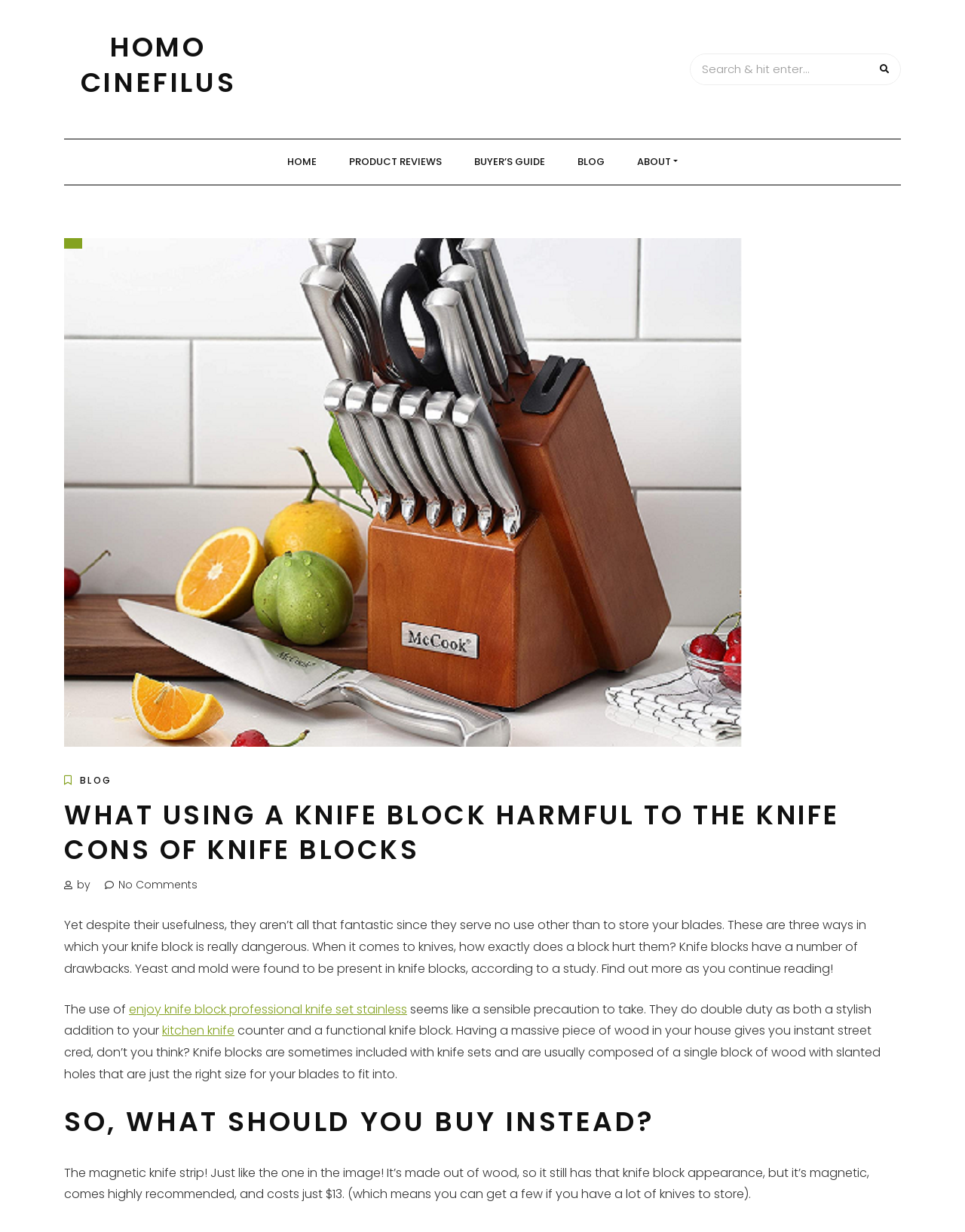How many links are there in the top navigation bar?
Please provide a comprehensive answer based on the information in the image.

By examining the webpage structure, I can see that there are five links in the top navigation bar: HOME, PRODUCT REVIEWS, BUYER'S GUIDE, BLOG, and ABOUT.